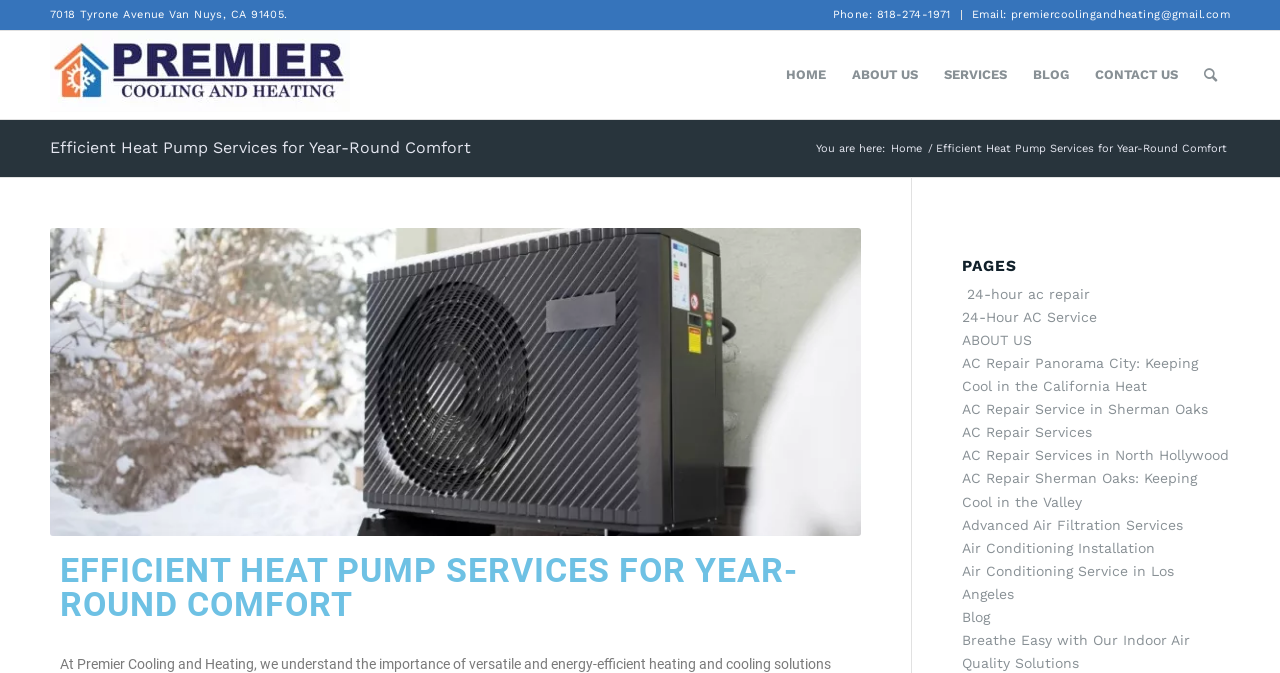Please determine the bounding box coordinates for the element that should be clicked to follow these instructions: "Visit the home page".

[0.604, 0.046, 0.655, 0.177]